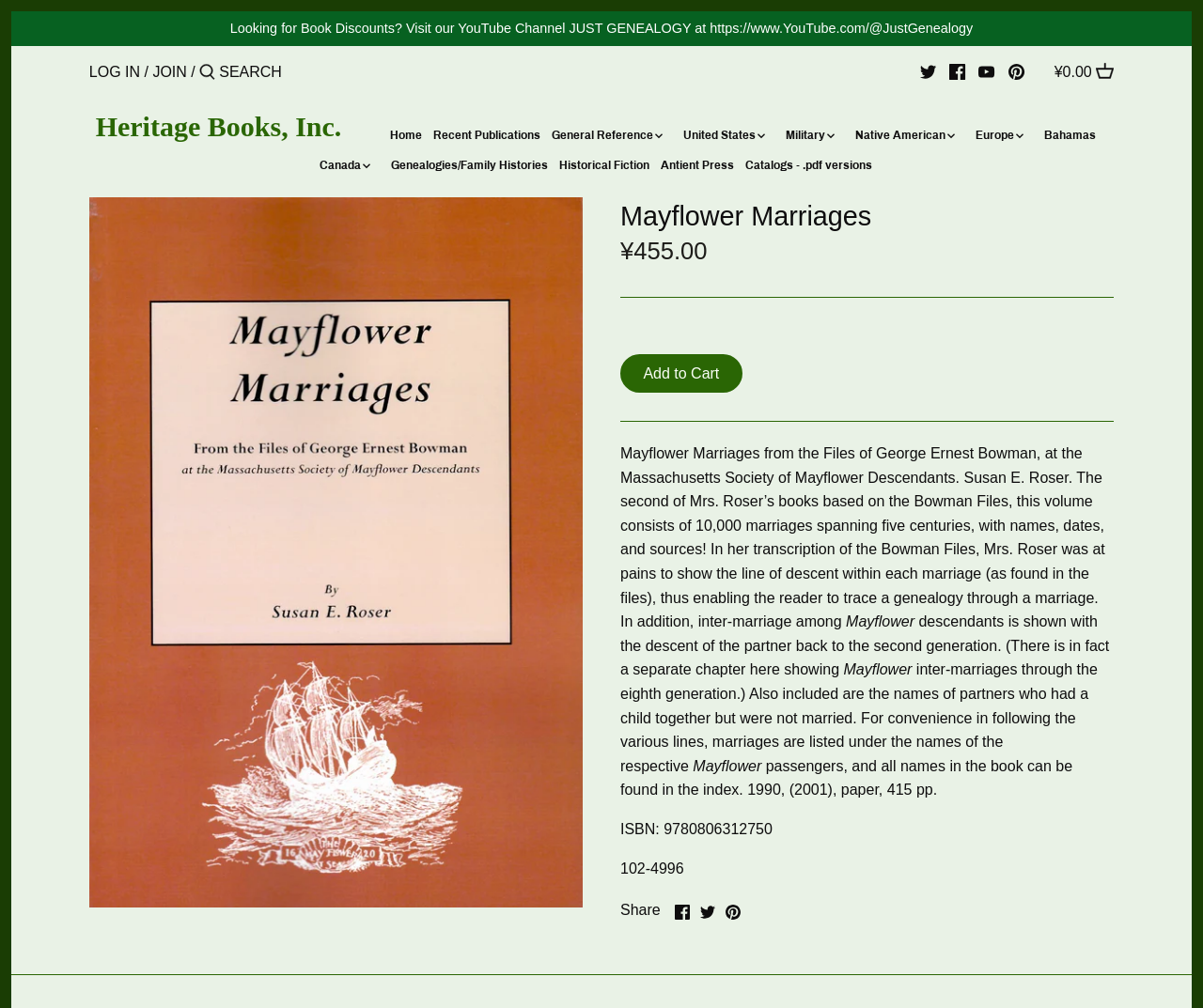Can you give a detailed response to the following question using the information from the image? How many pages does the book have?

The number of pages of the book is mentioned in the description section of the webpage, where it says '1990, (2001), paper, 415 pp'.